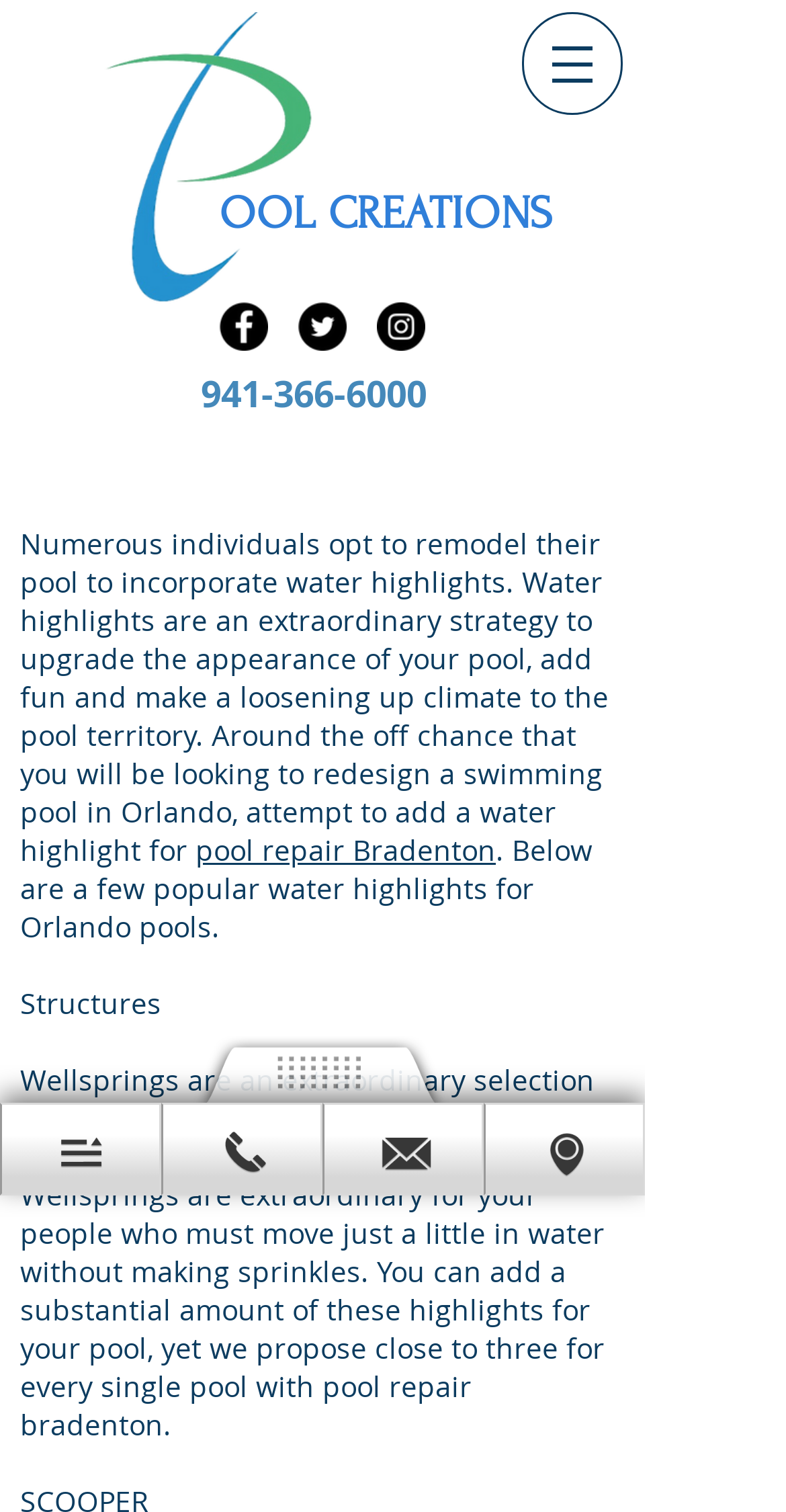Locate the bounding box coordinates of the UI element described by: "OOL CREATIONS". Provide the coordinates as four float numbers between 0 and 1, formatted as [left, top, right, bottom].

[0.279, 0.121, 0.703, 0.157]